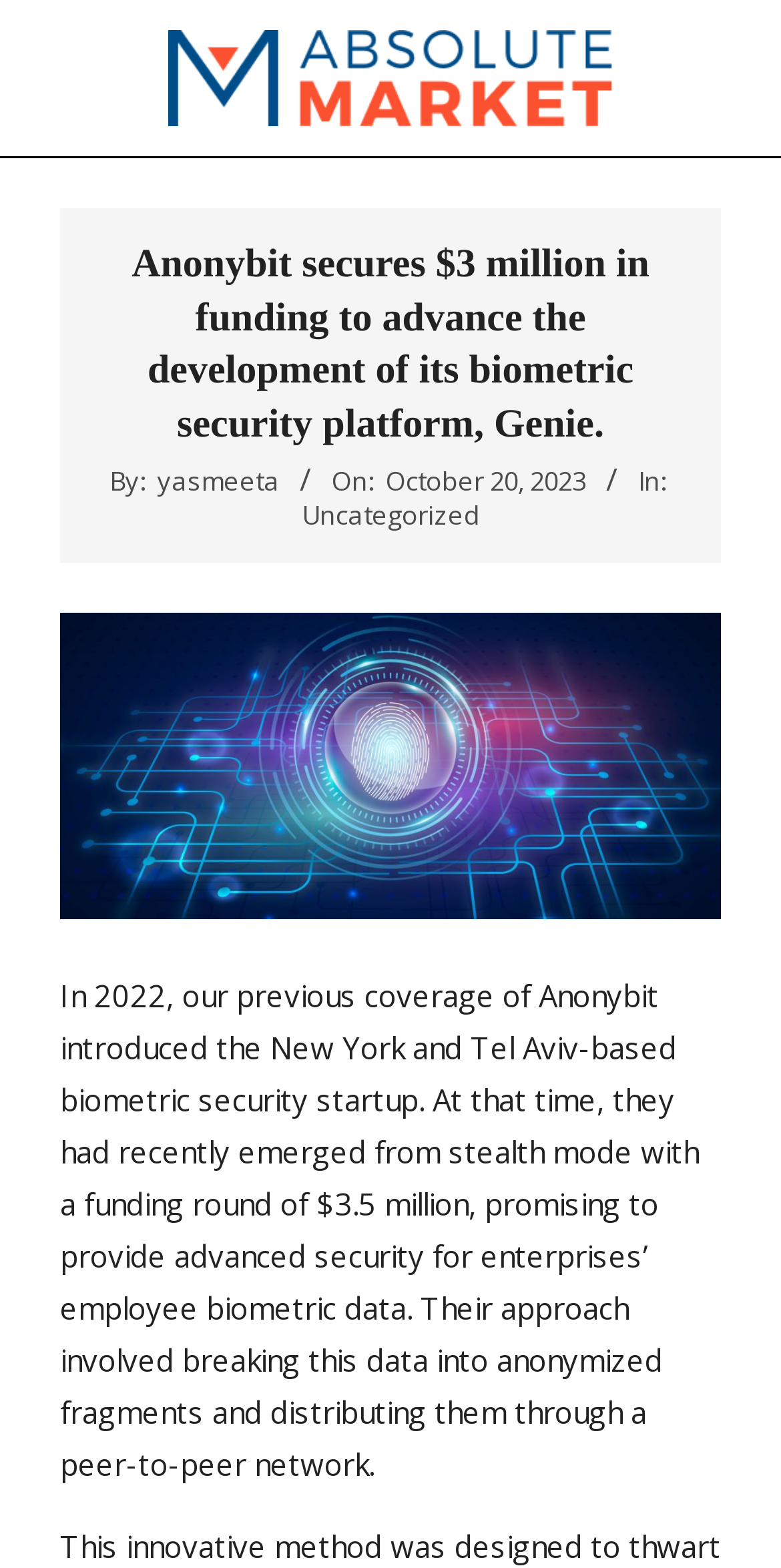What is the category of the article?
Look at the image and respond with a one-word or short-phrase answer.

Uncategorized